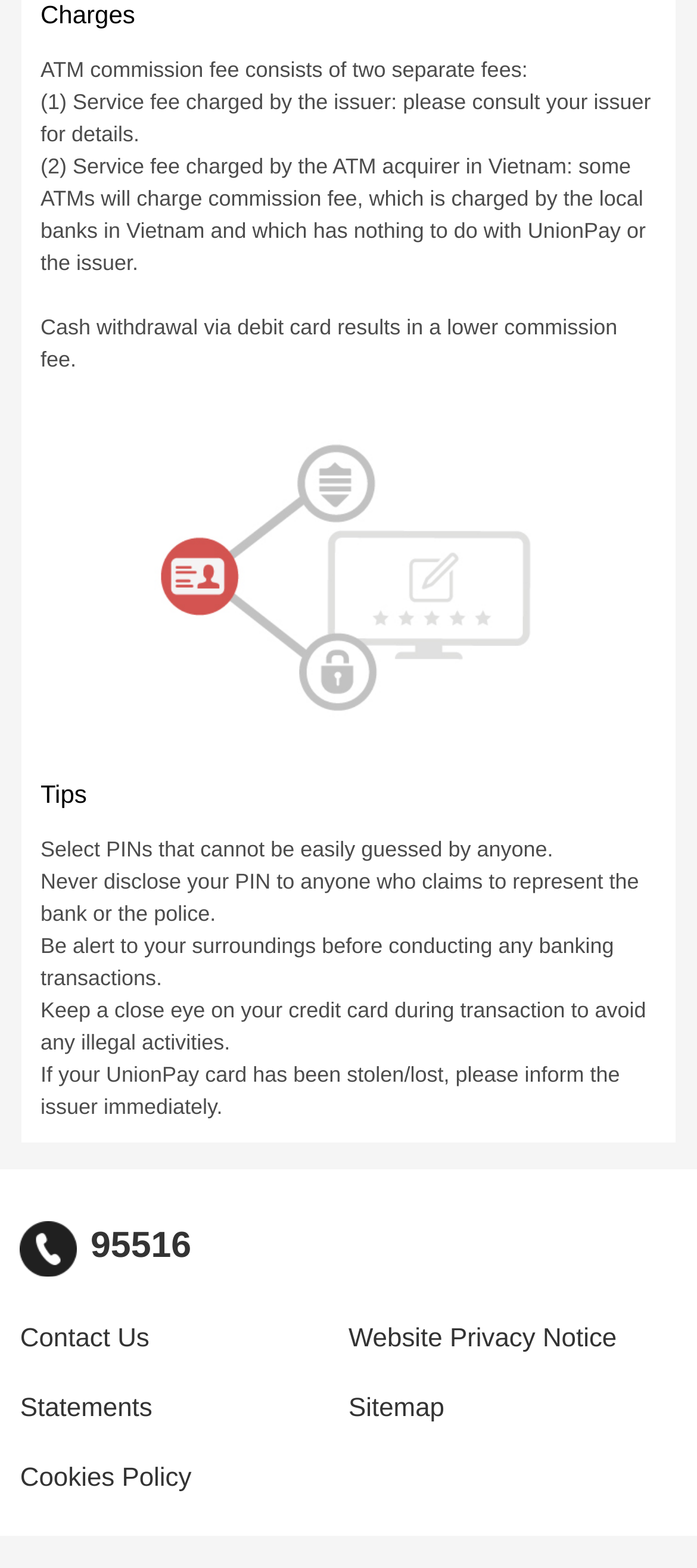What should you do if your UnionPay card is stolen or lost? Based on the image, give a response in one word or a short phrase.

Inform the issuer immediately